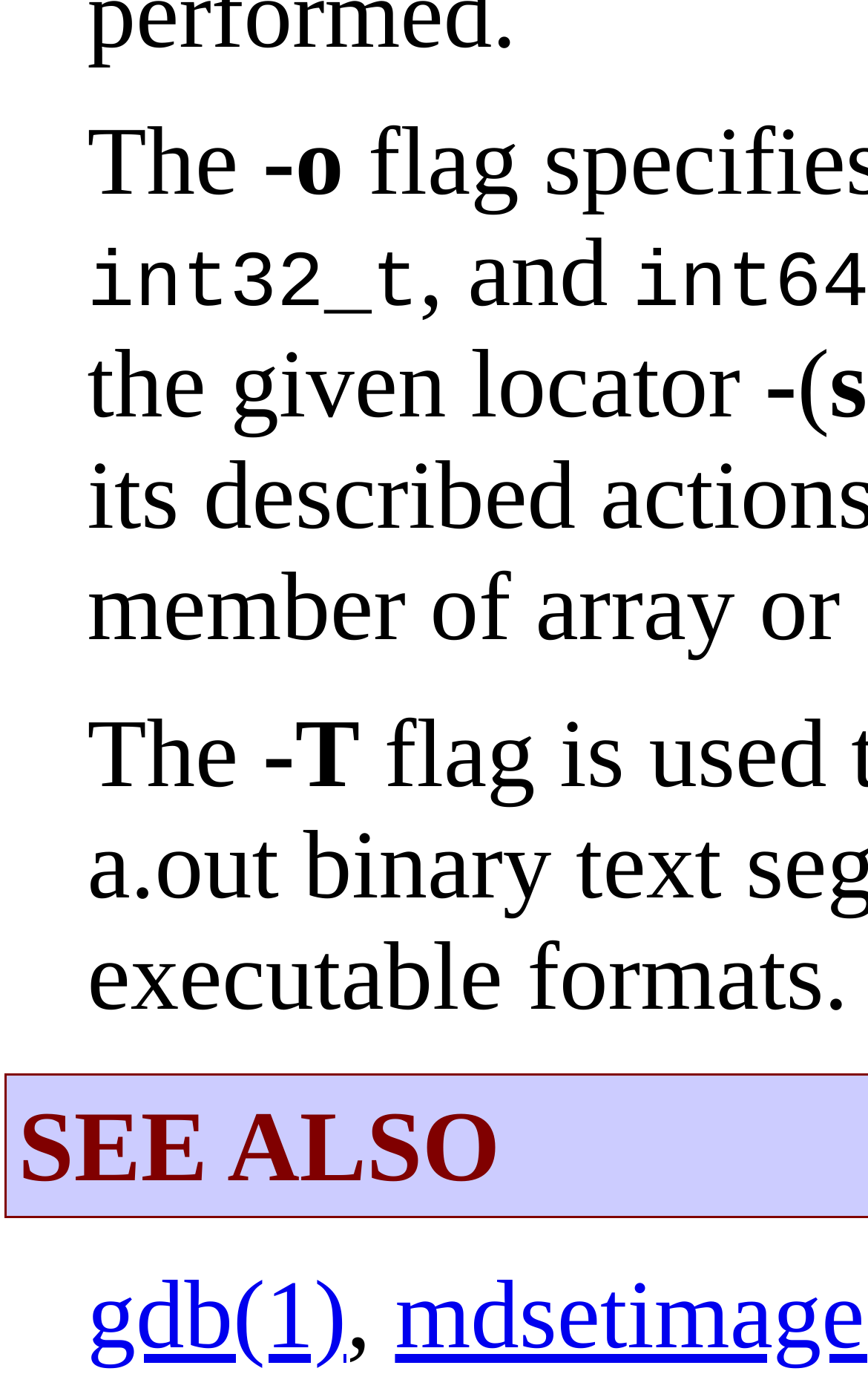Answer briefly with one word or phrase:
What is the link at the bottom of the webpage?

gdb(1)